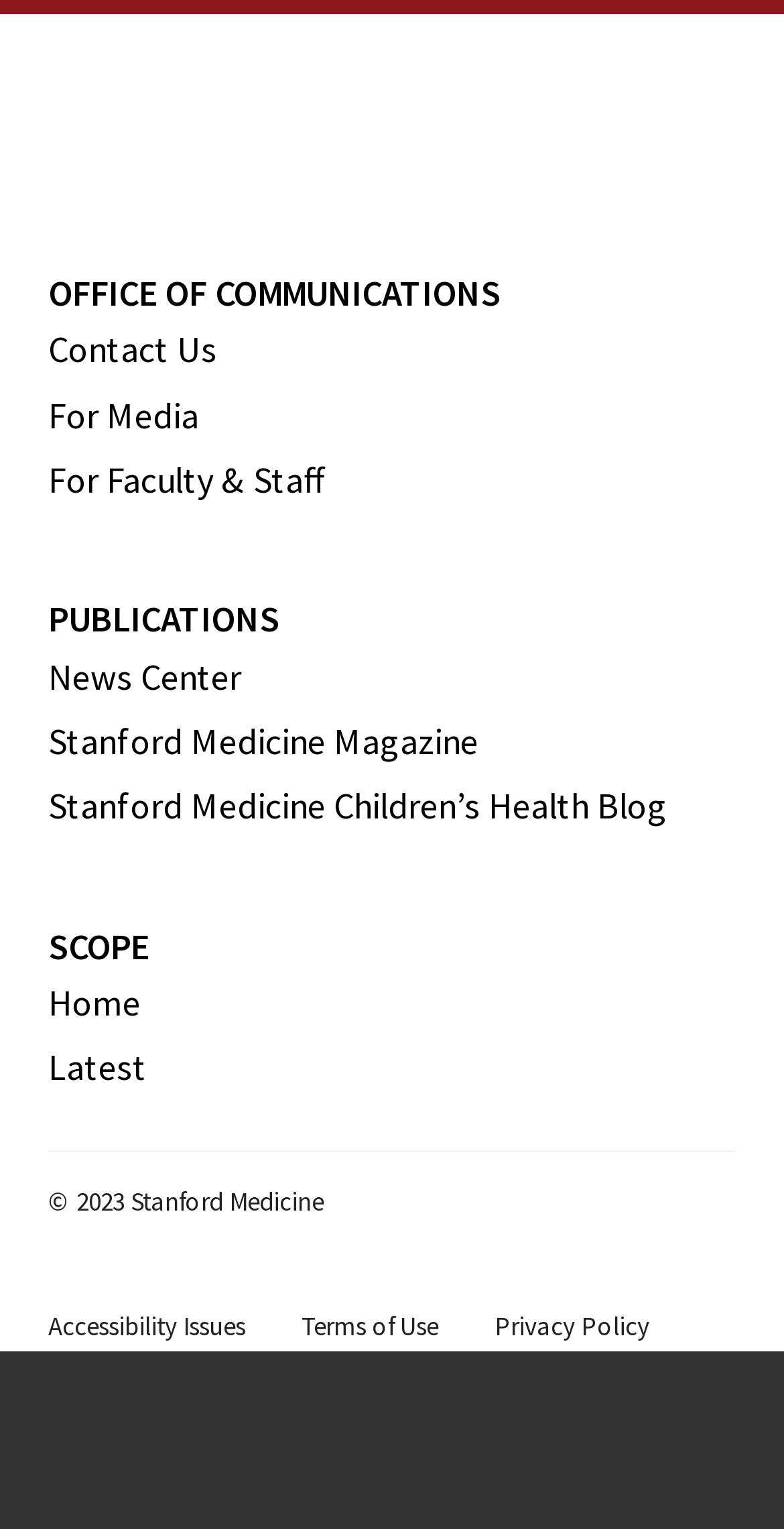What is the name of the blog?
Ensure your answer is thorough and detailed.

The answer can be found by looking at the heading element with the text 'SCOPE' which is located below the 'PUBLICATIONS' section.